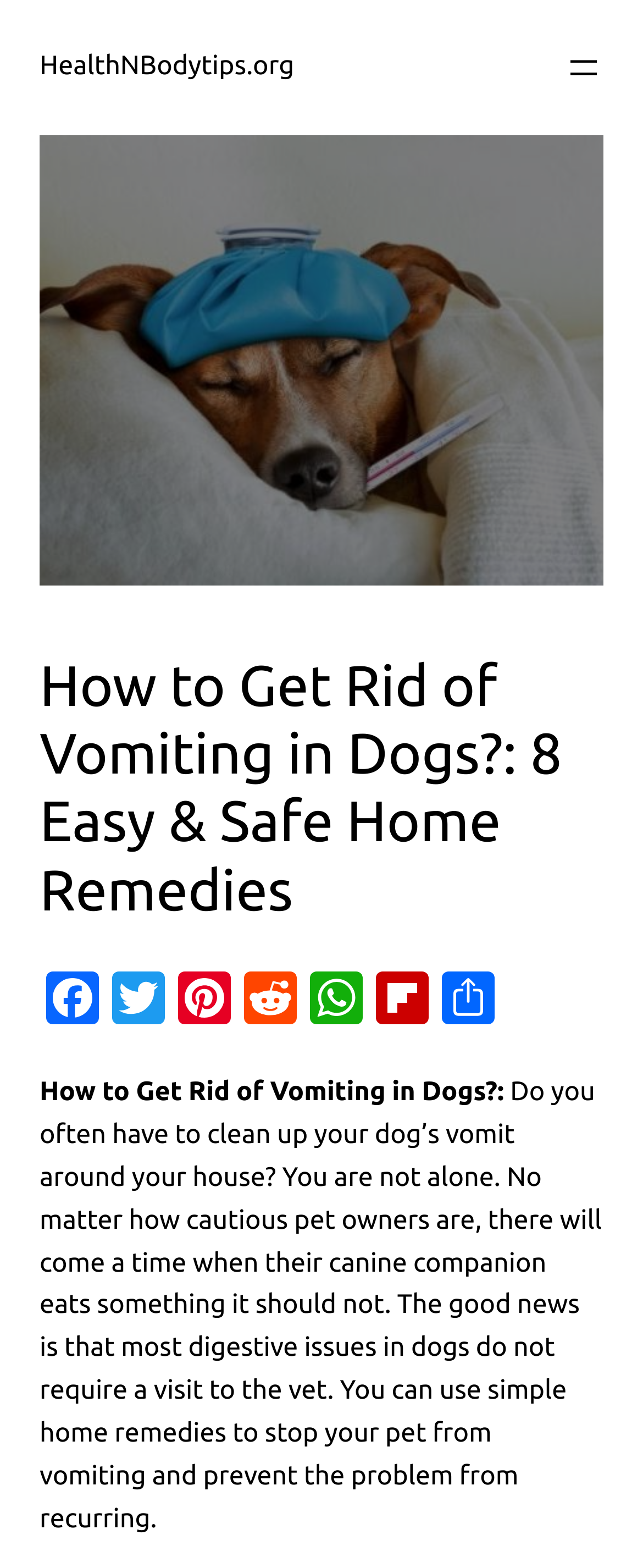Is there an image on the webpage?
Look at the image and respond with a one-word or short phrase answer.

Yes